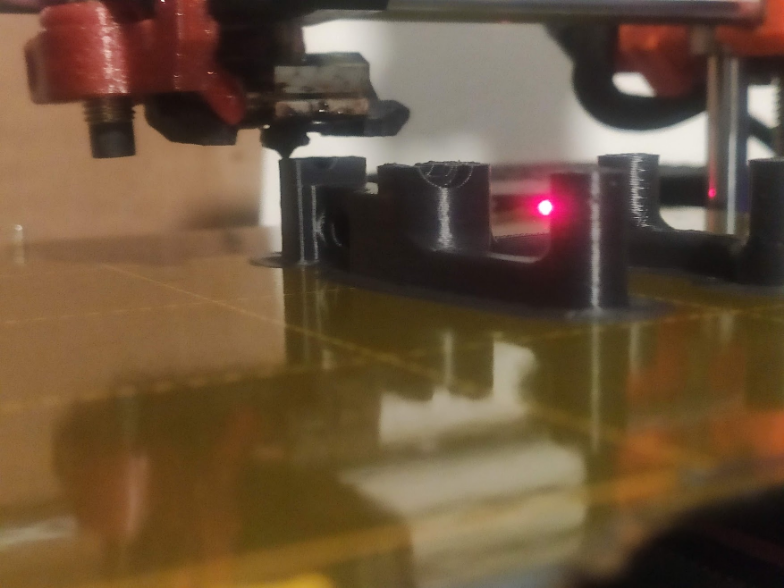Generate a detailed caption that describes the image.

The image captures a close-up view of a 3D printer in action, focusing on the extruder assembly as it meticulously deposits filament onto the print bed. The nozzle, highlighted in red, is positioned just above a partially completed print, showcasing intricate details of the layer being produced. The print bed, reflective with a grid pattern, underscores the precision of the printing process. This scene epitomizes the blend of technology and artistry inherent in modern 3D printing, illustrating how digital designs come to life through careful layering and attention to detail.